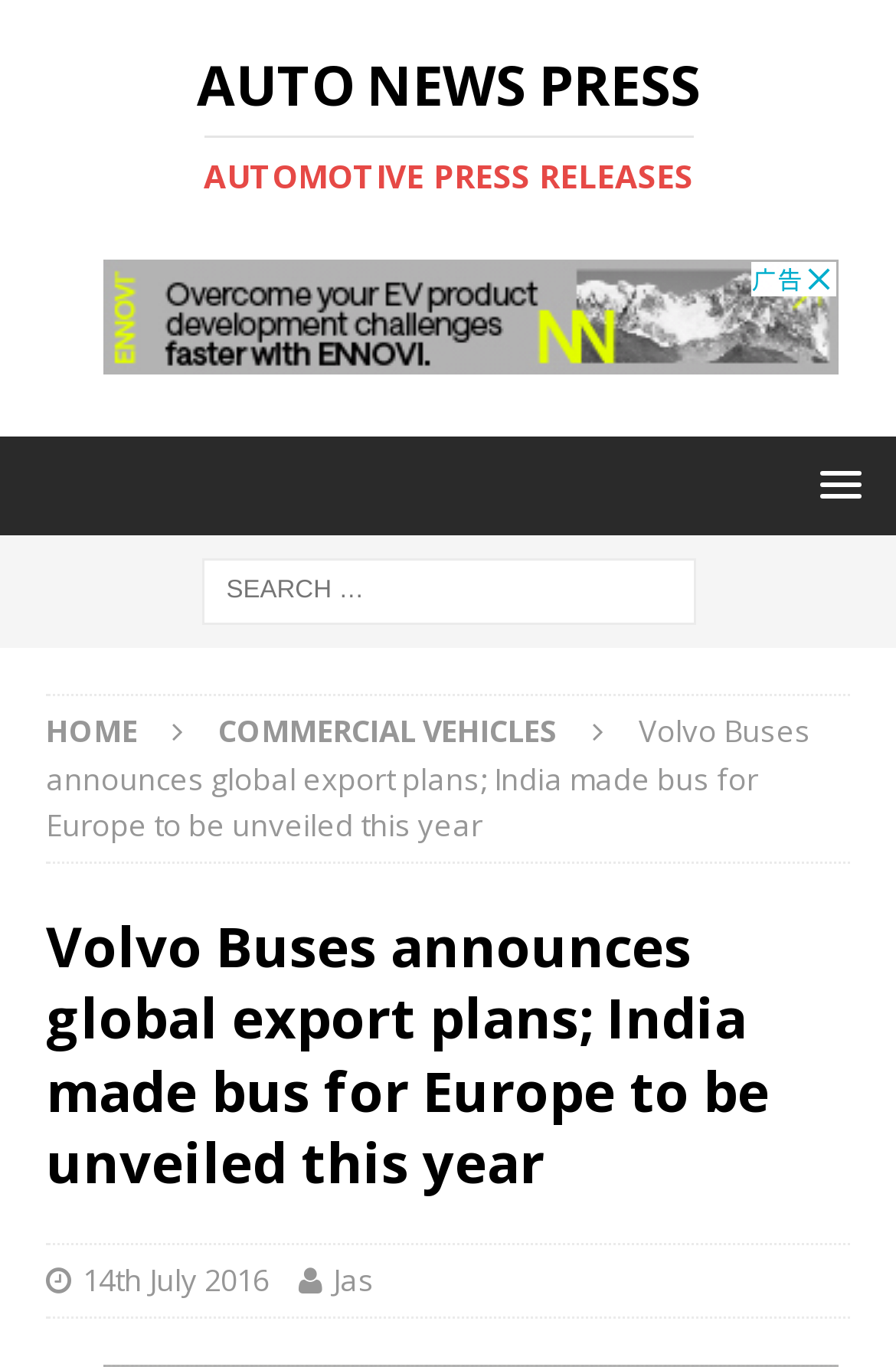Predict the bounding box of the UI element based on this description: "Jas".

[0.372, 0.921, 0.418, 0.951]